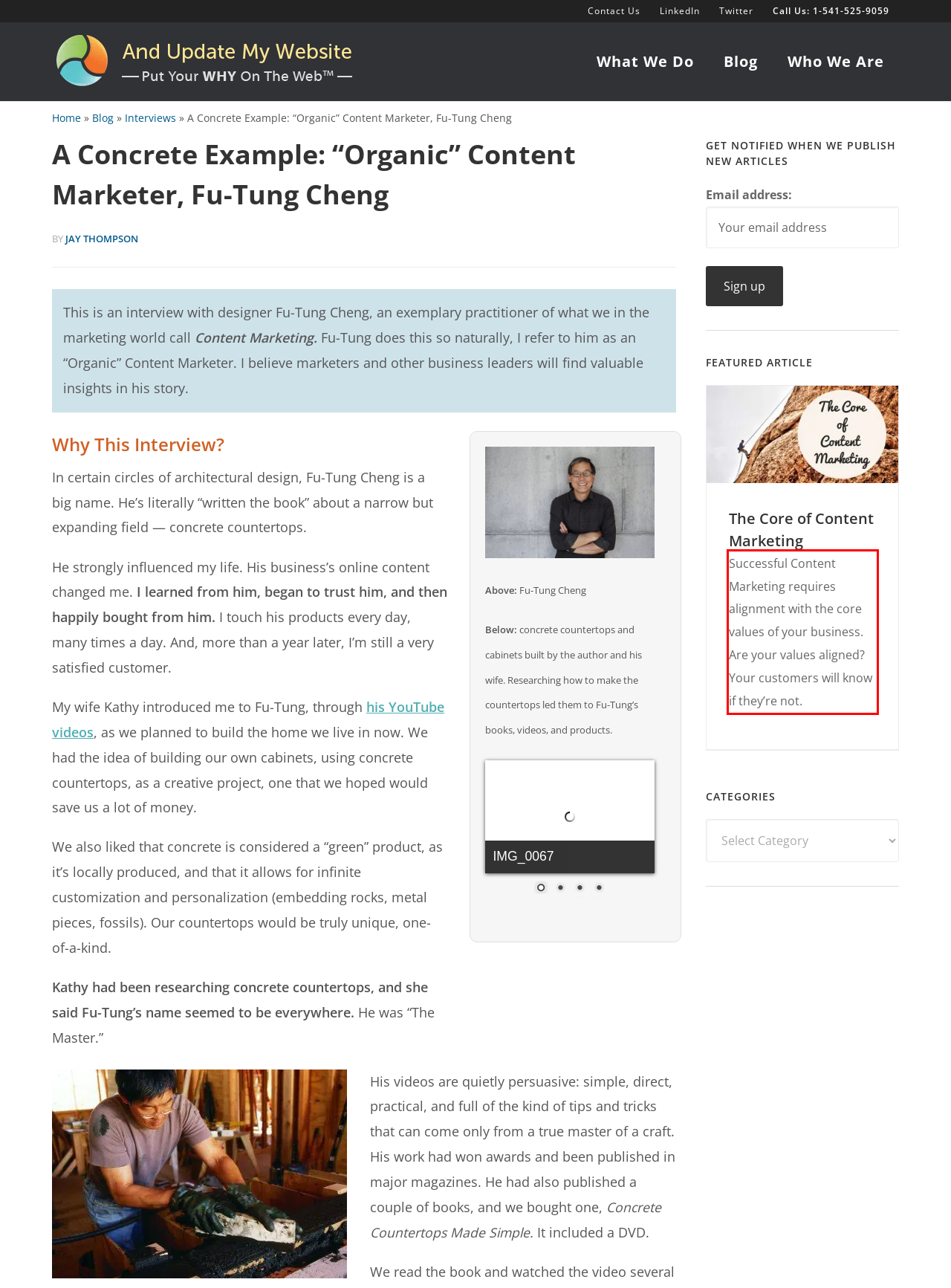You are provided with a screenshot of a webpage containing a red bounding box. Please extract the text enclosed by this red bounding box.

Successful Content Marketing requires alignment with the core values of your business. Are your values aligned? Your customers will know if they’re not.